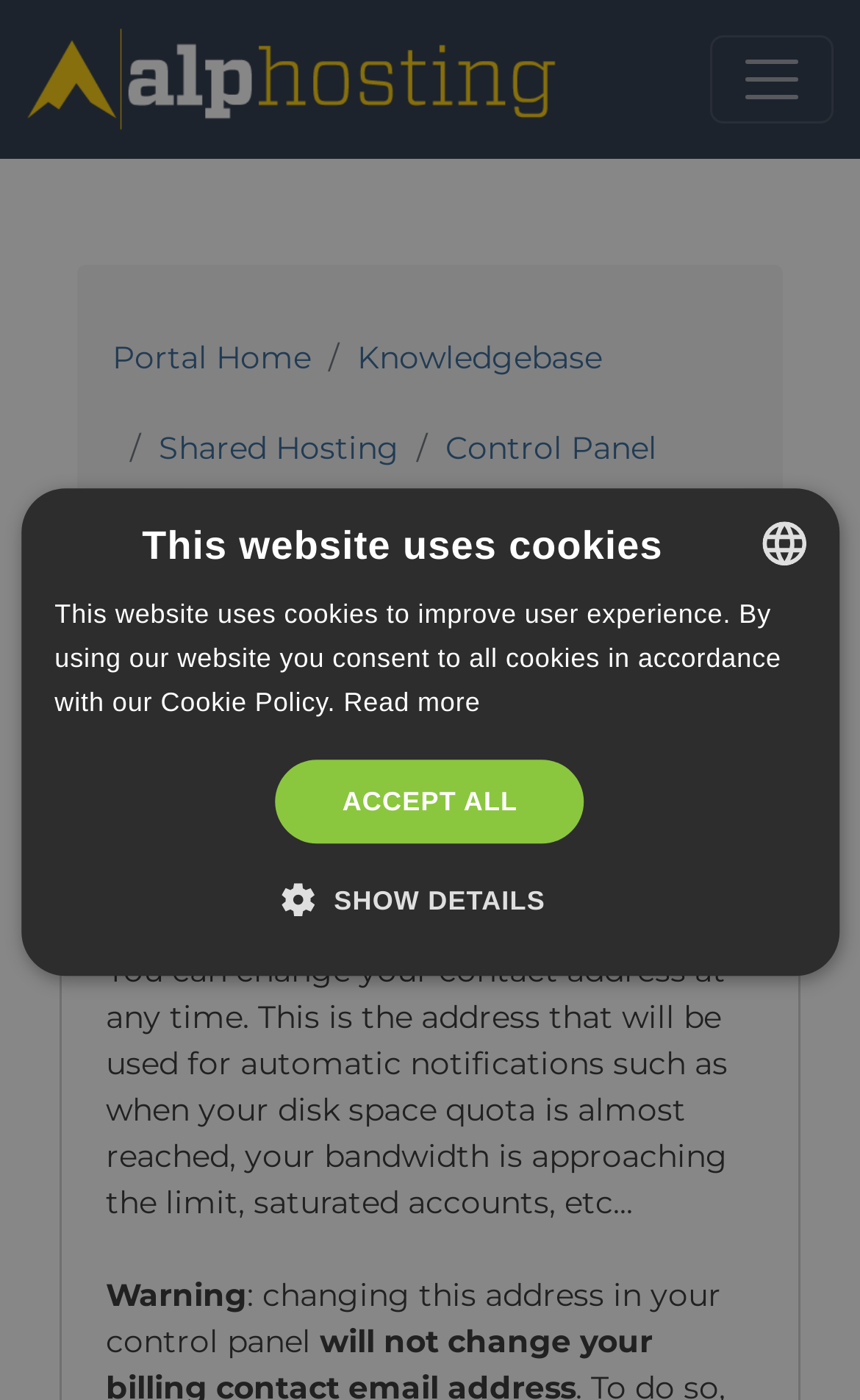How many language options are available?
Utilize the image to construct a detailed and well-explained answer.

There are three language options available, which are French, English, and German. These options are represented by flags and are located below the alert section.